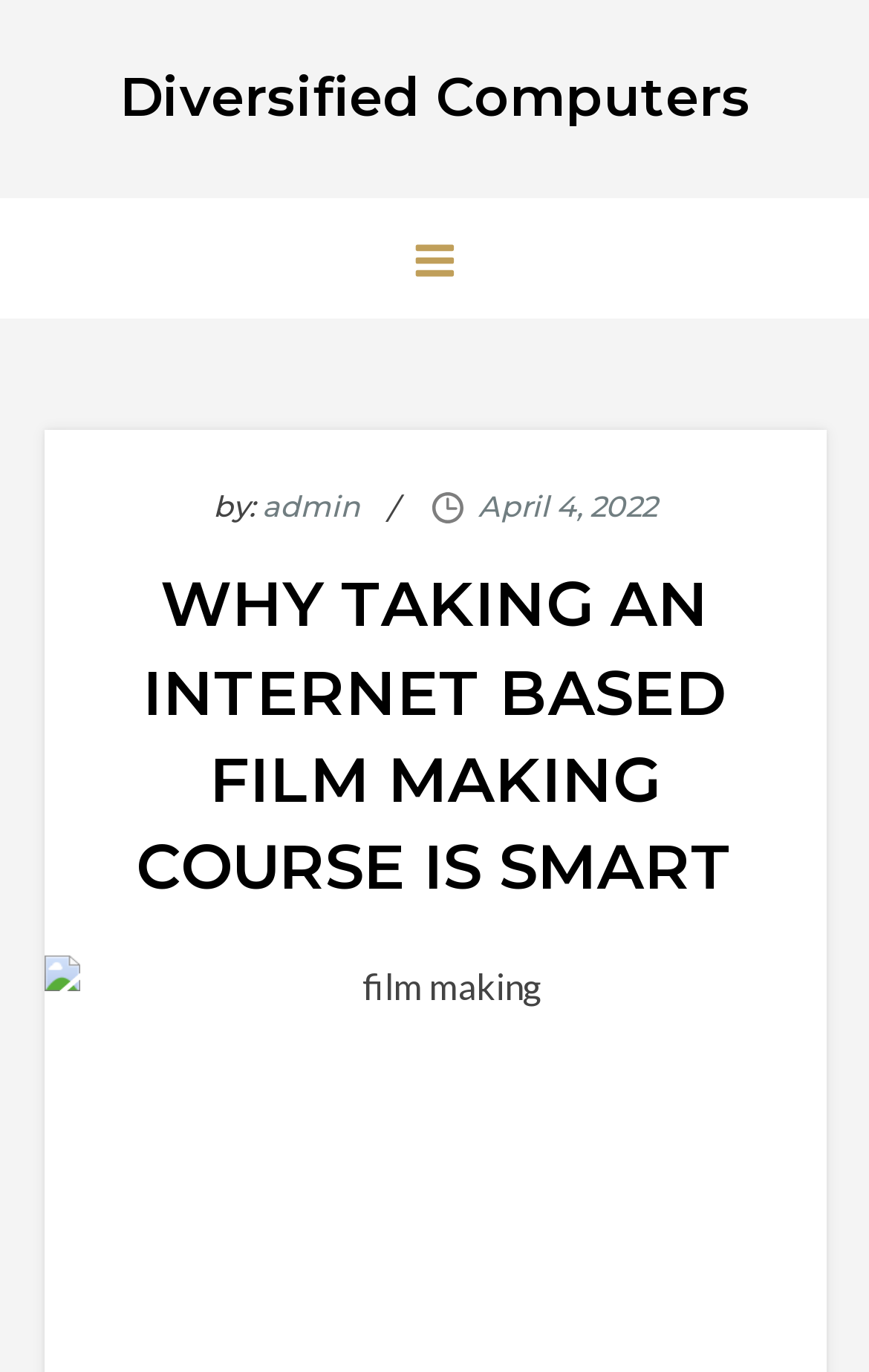Provide the bounding box coordinates of the HTML element this sentence describes: "Diversified Computers". The bounding box coordinates consist of four float numbers between 0 and 1, i.e., [left, top, right, bottom].

[0.137, 0.047, 0.863, 0.094]